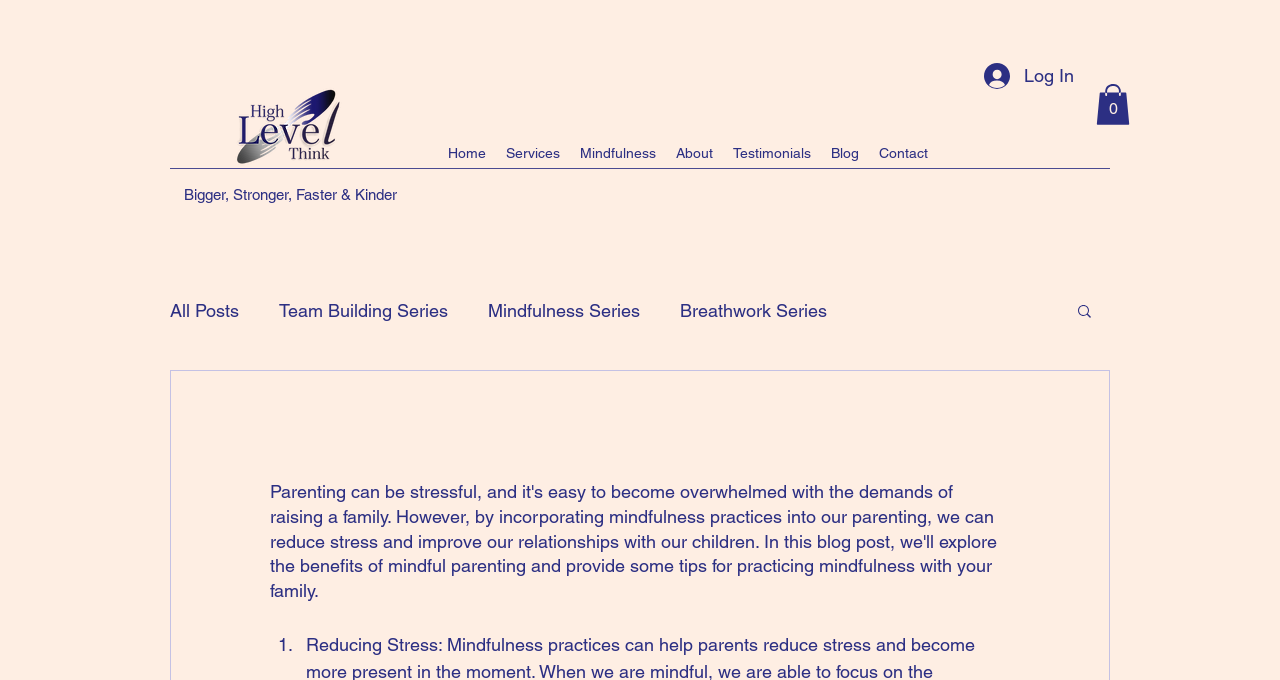Answer briefly with one word or phrase:
What is the logo image filename?

Ras Logo NEW.png